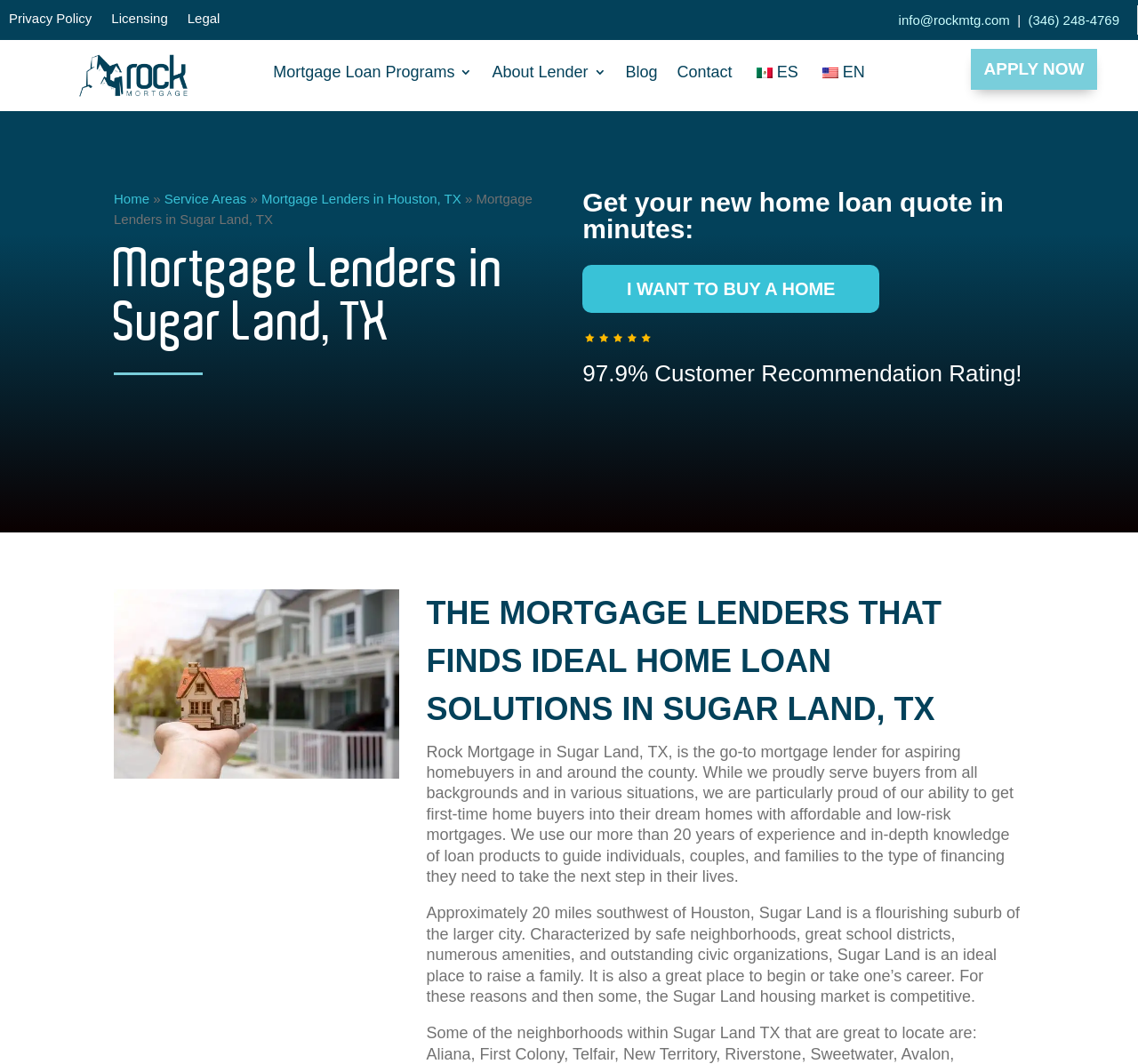Give a concise answer using only one word or phrase for this question:
What is the phone number to contact the mortgage lender?

(346) 248-4769